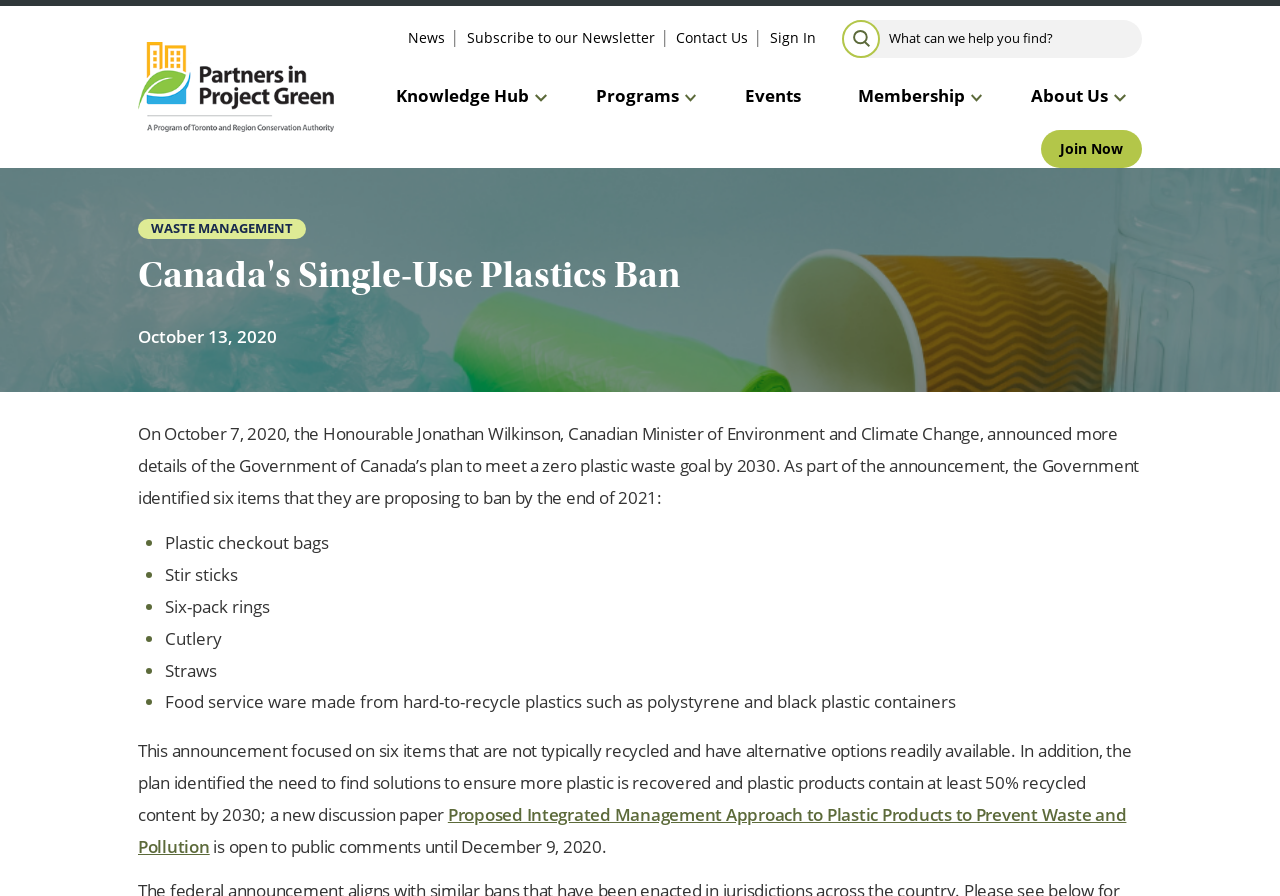Please identify the bounding box coordinates of where to click in order to follow the instruction: "Click on the link to Partners in Project Green".

[0.108, 0.082, 0.261, 0.108]